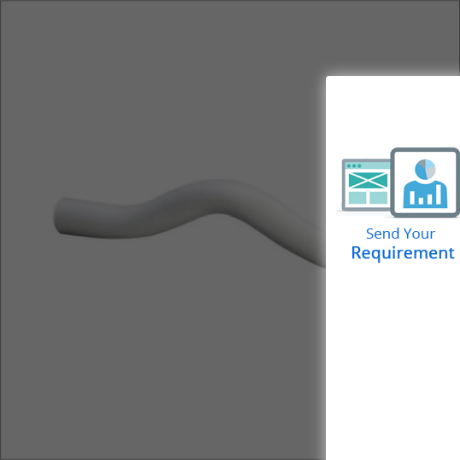What is the purpose of the bend?
Please respond to the question with a detailed and well-explained answer.

The bend is designed to change the direction of piping, as indicated by its curved shape, which allows for the management of concrete flow.